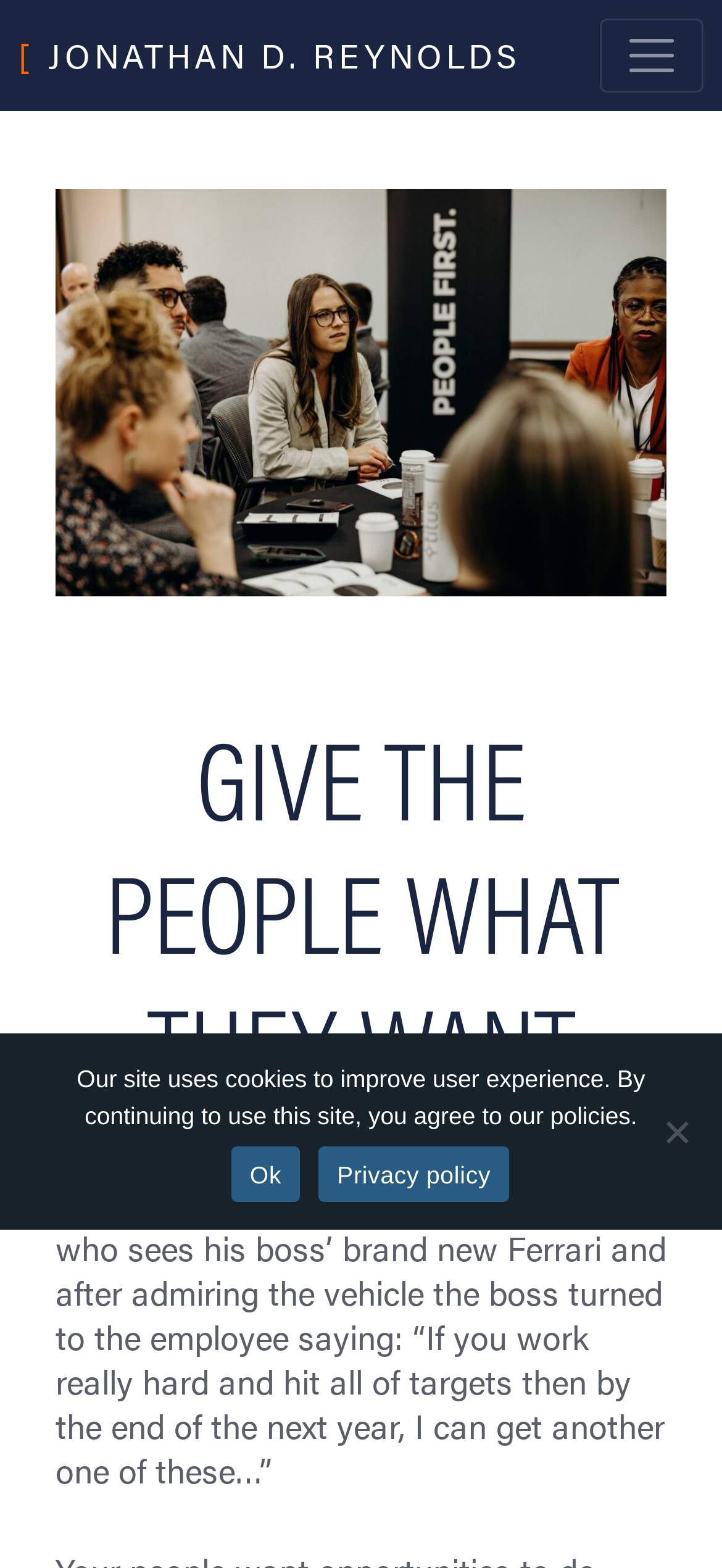What is the topic of the story?
Deliver a detailed and extensive answer to the question.

The topic of the story can be inferred from the static text element which describes a famous story of an employee who sees his boss' brand new Ferrari and the conversation that follows.